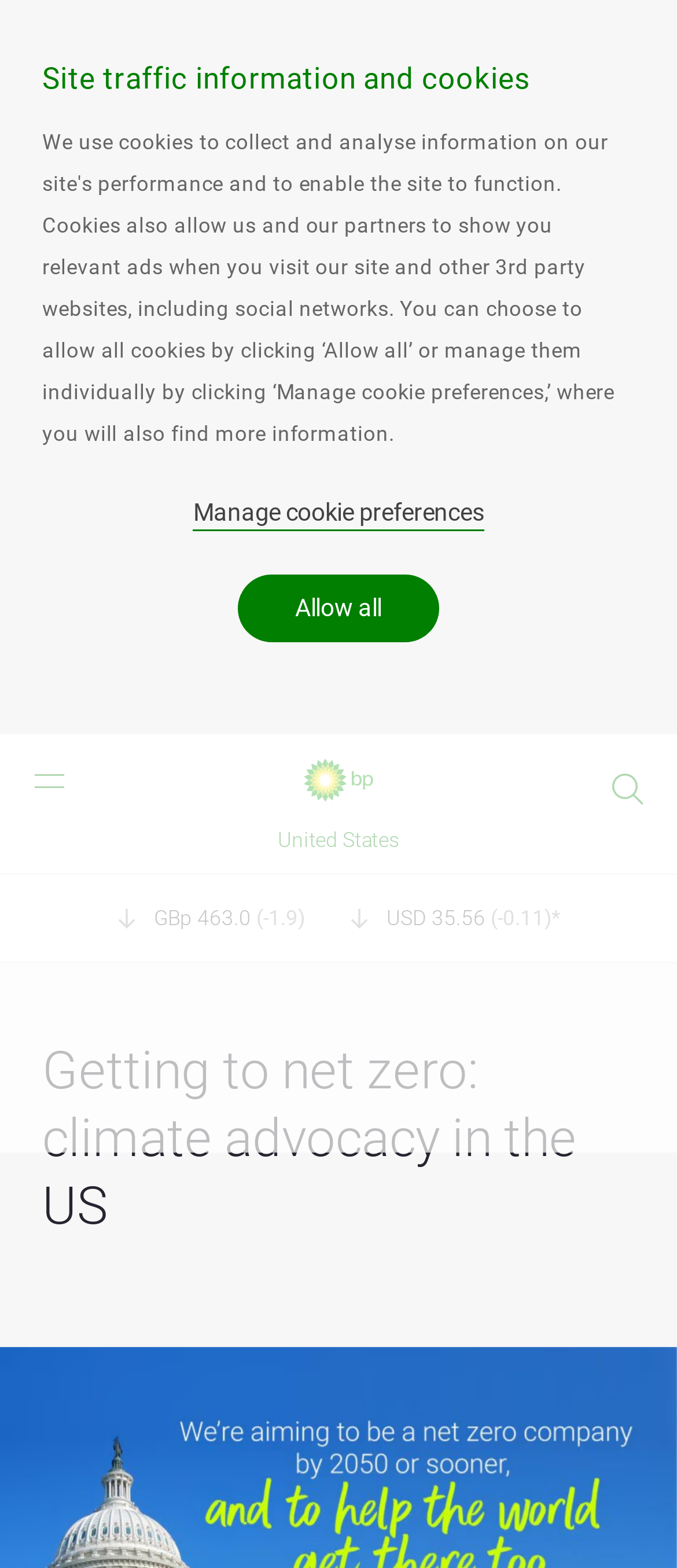What is the current stock price?
Please answer the question with as much detail as possible using the screenshot.

I found the stock price by examining the section of the webpage that displays stock information, where I saw a series of static text elements showing the current price, change, and currency. The current price is displayed as '35.56'.